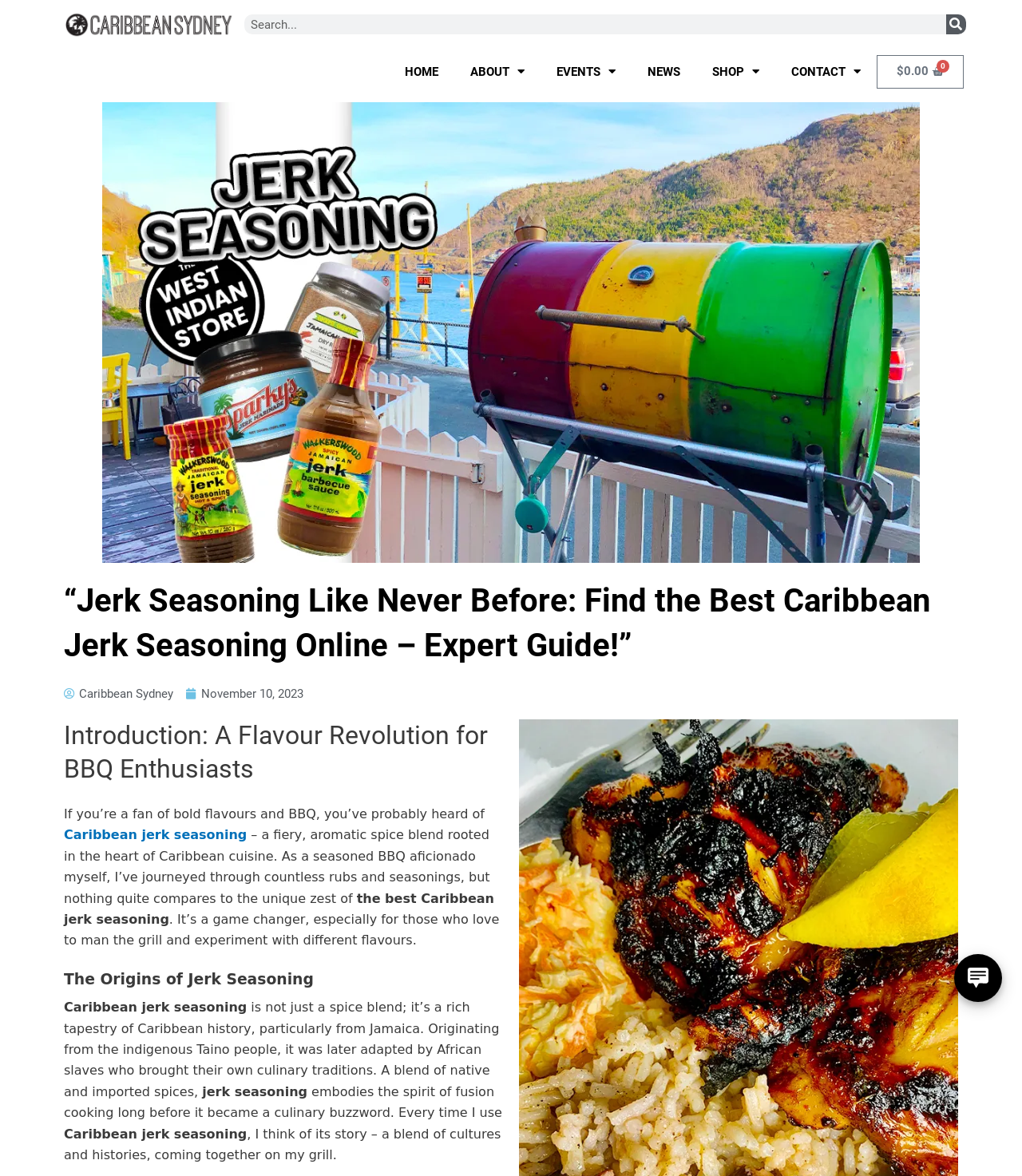From the webpage screenshot, identify the region described by parent_node: Search name="s" placeholder="Search...". Provide the bounding box coordinates as (top-left x, top-left y, bottom-right x, bottom-right y), with each value being a floating point number between 0 and 1.

[0.239, 0.012, 0.926, 0.029]